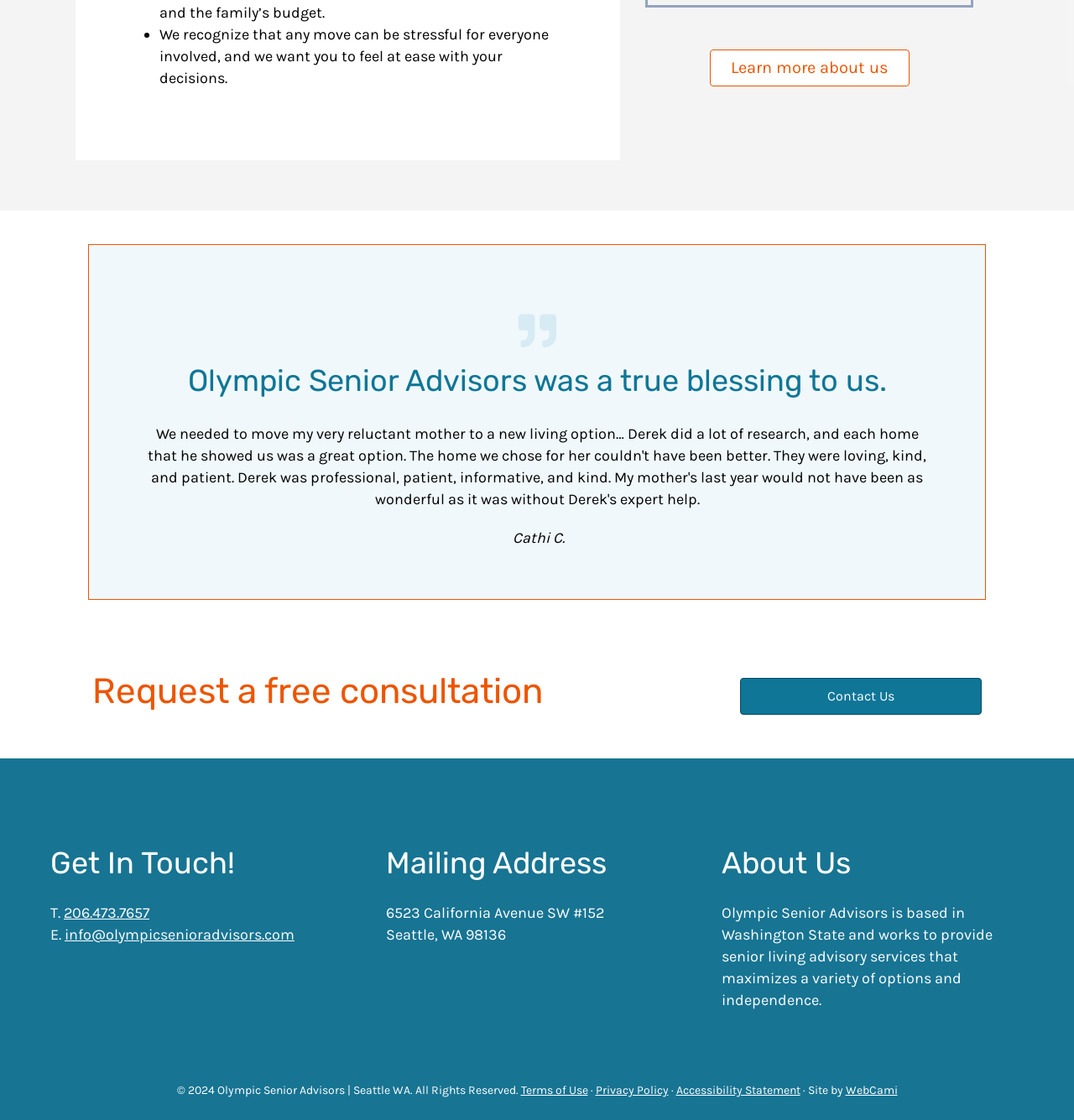Please identify the bounding box coordinates of the element I should click to complete this instruction: 'View the terms of use'. The coordinates should be given as four float numbers between 0 and 1, like this: [left, top, right, bottom].

[0.485, 0.967, 0.547, 0.98]